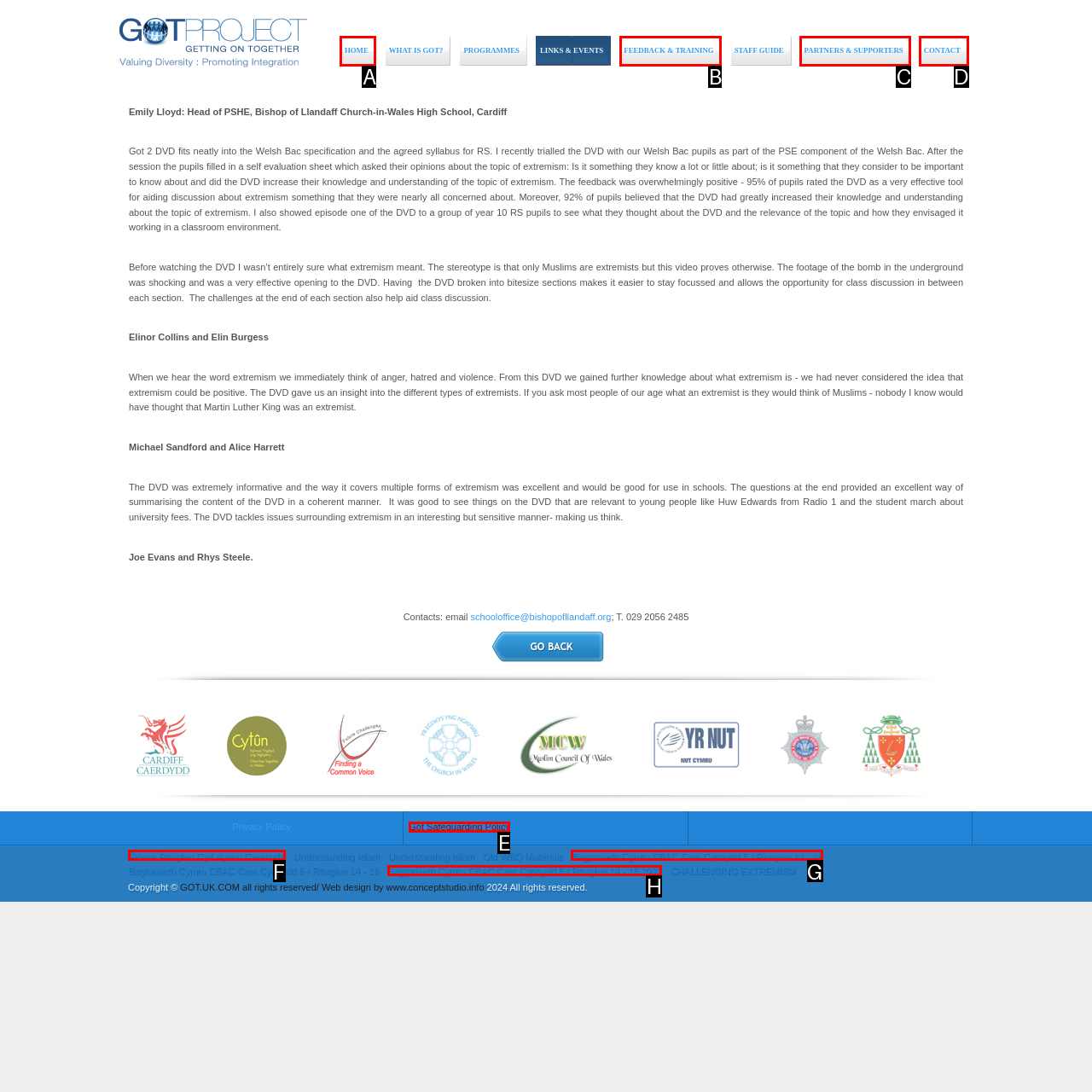Using the description: Fideos Rhaglen Cyd-dynnu Caerdydd, find the best-matching HTML element. Indicate your answer with the letter of the chosen option.

F